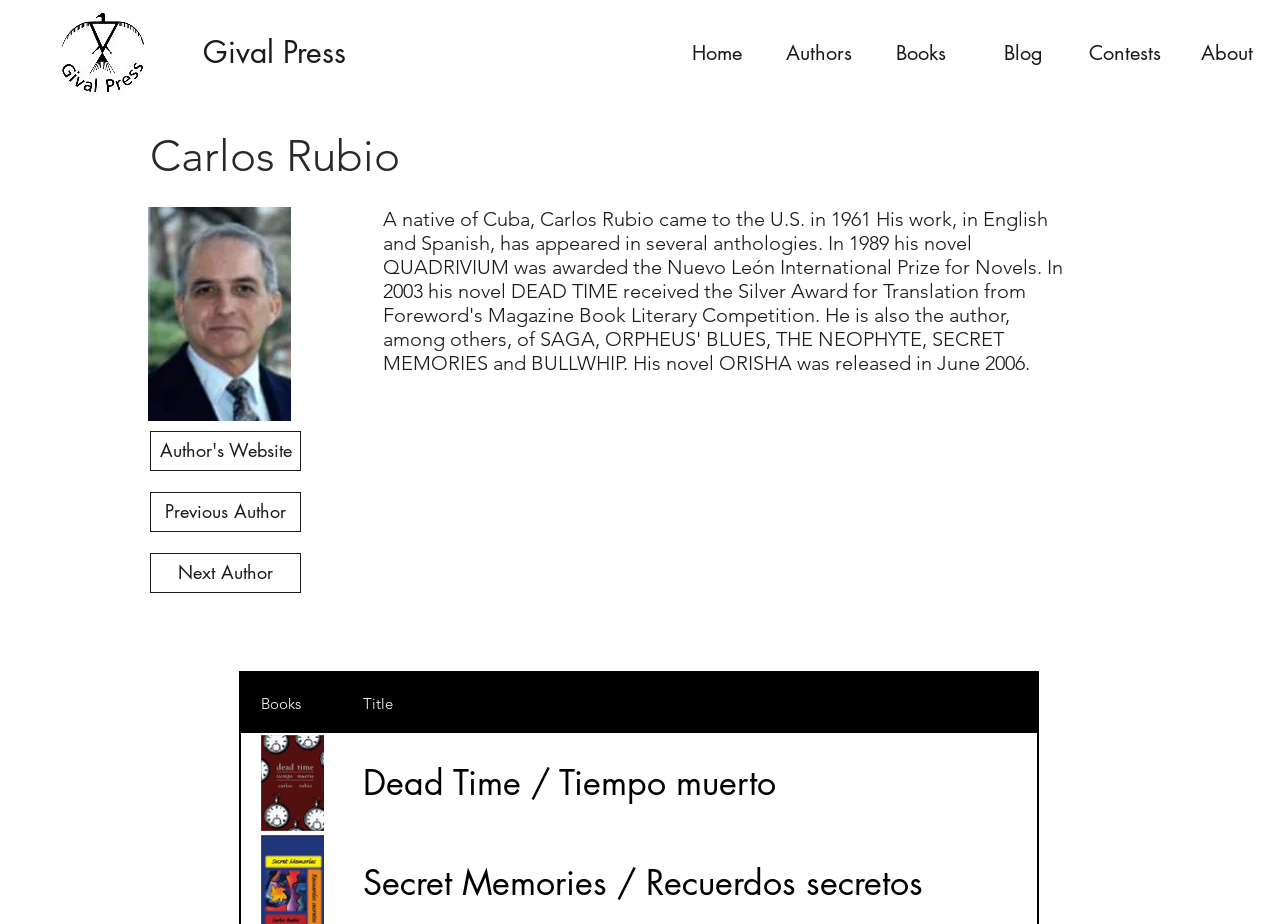Locate the bounding box coordinates for the element described below: "Pet Strollers". The coordinates must be four float values between 0 and 1, formatted as [left, top, right, bottom].

None